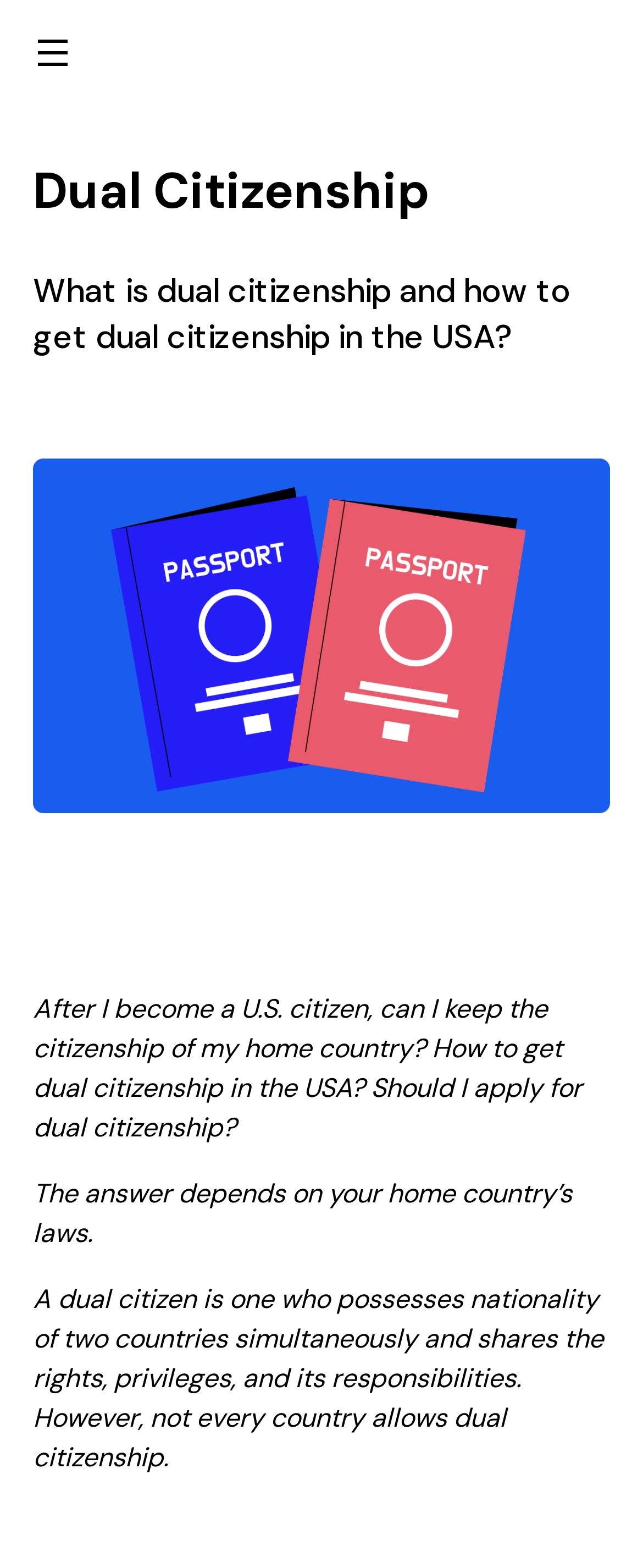Write a detailed summary of the webpage.

The webpage is about dual citizenship, specifically focusing on the rules and process of obtaining dual citizenship in the USA. At the top-left corner, there is a small image. Below it, there are two headings, "Dual Citizenship" and "What is dual citizenship and how to get dual citizenship in the USA?", which are centered at the top of the page. 

A larger image is placed in the middle of the page, taking up a significant portion of the screen. Below the image, there is a blockquote section that contains three paragraphs of text. The first paragraph asks questions about keeping one's home country's citizenship after becoming a U.S. citizen and how to get dual citizenship in the USA. The second paragraph answers that the decision depends on the home country's laws. The third paragraph explains what it means to be a dual citizen and notes that not every country allows dual citizenship.